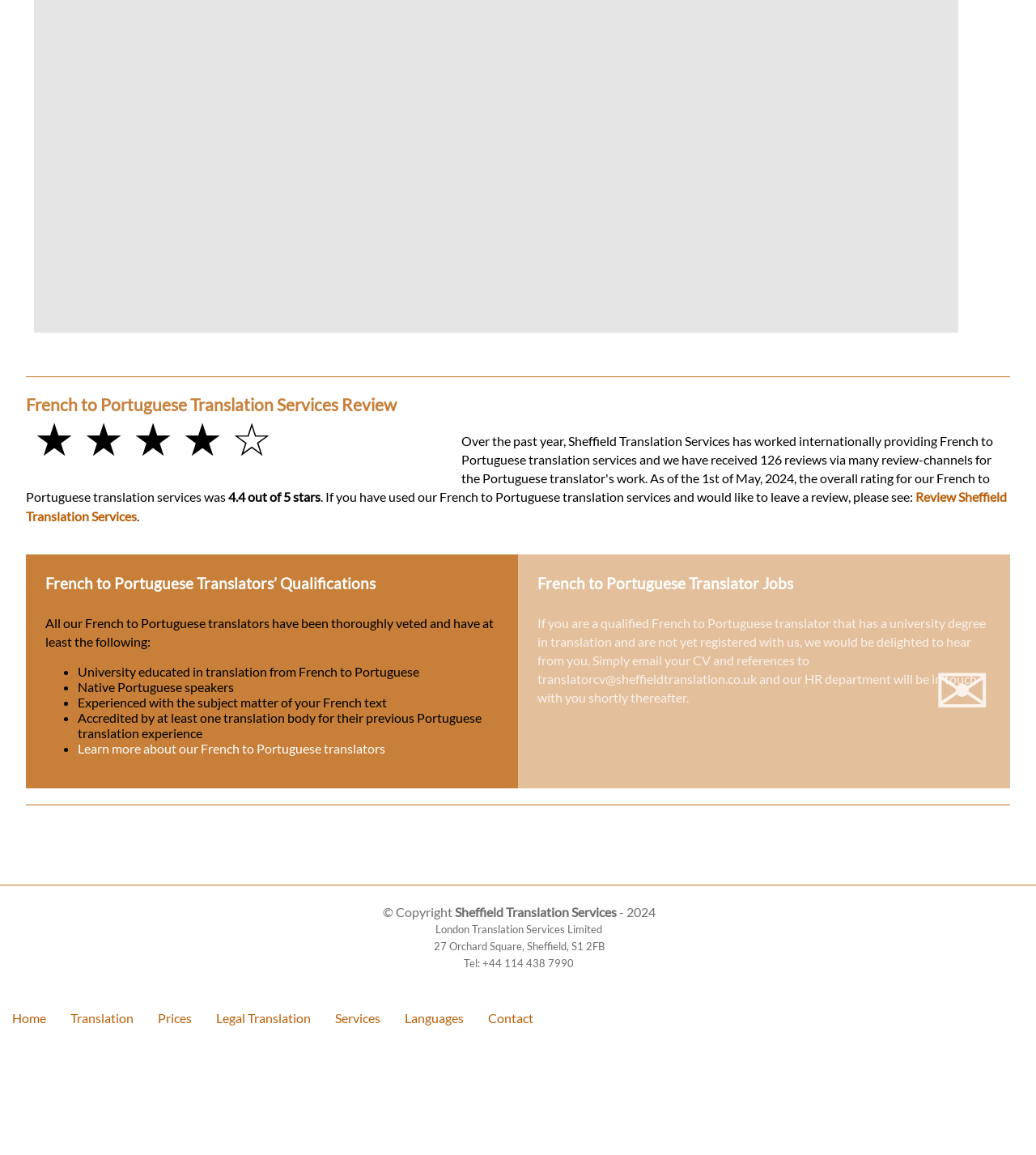Determine the bounding box coordinates of the clickable region to carry out the instruction: "Click on the Home link".

[0.012, 0.875, 0.045, 0.888]